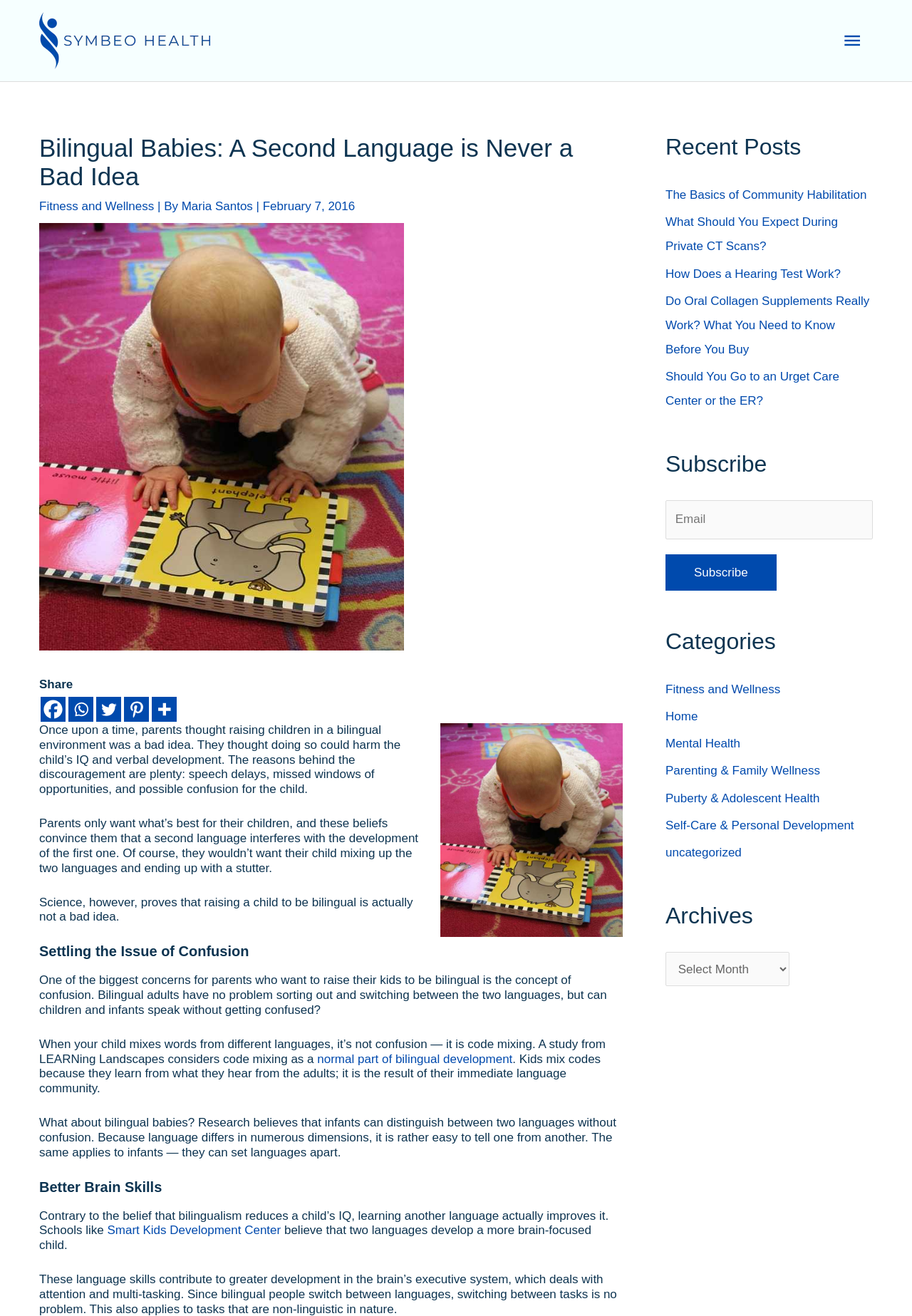What is the name of the center mentioned in the article?
Look at the image and construct a detailed response to the question.

I read the article and found a mention of a center that believes bilingualism develops a more brain-focused child, which is the Smart Kids Development Center.